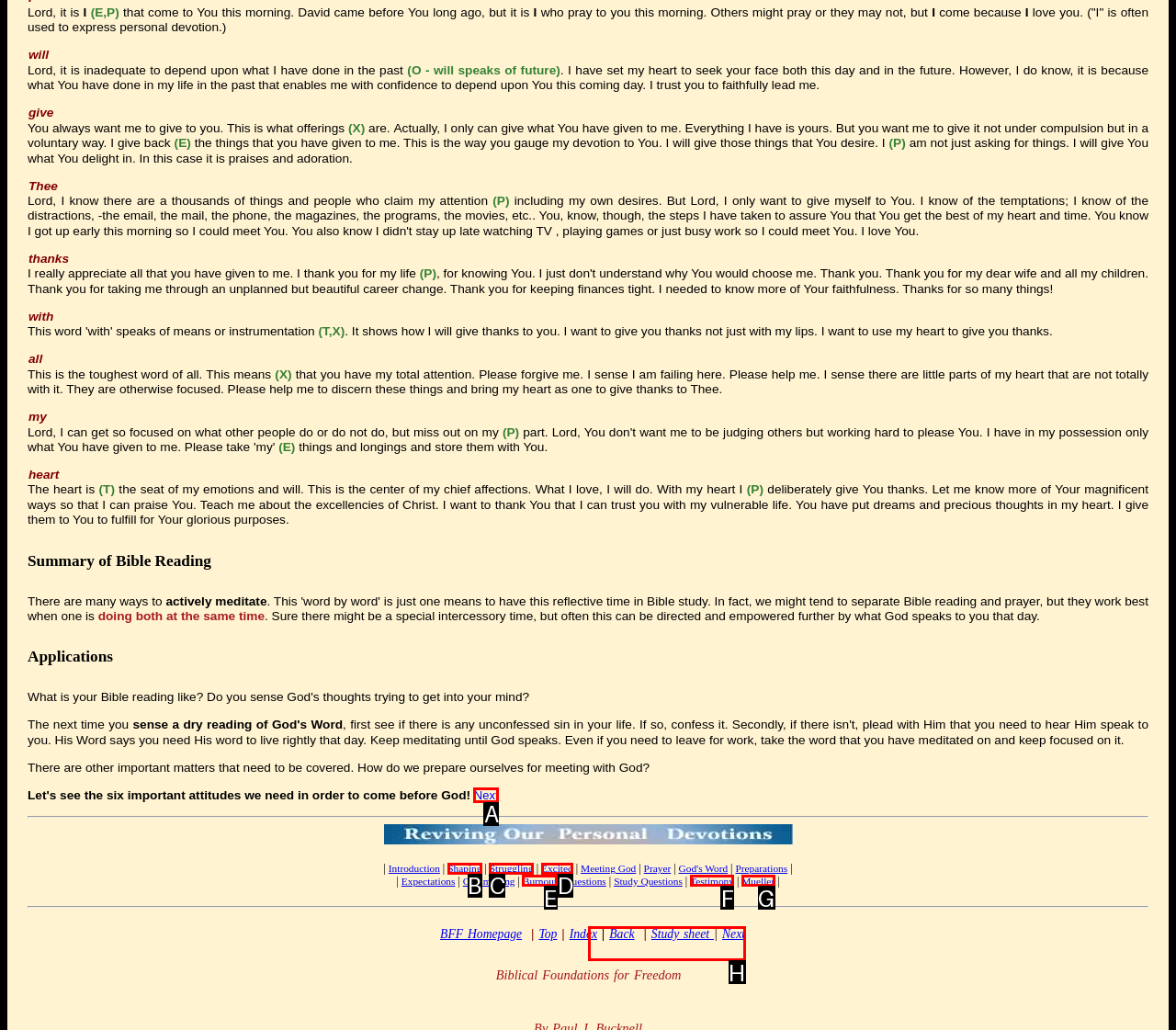What letter corresponds to the UI element to complete this task: click the 'Next' link
Answer directly with the letter.

A